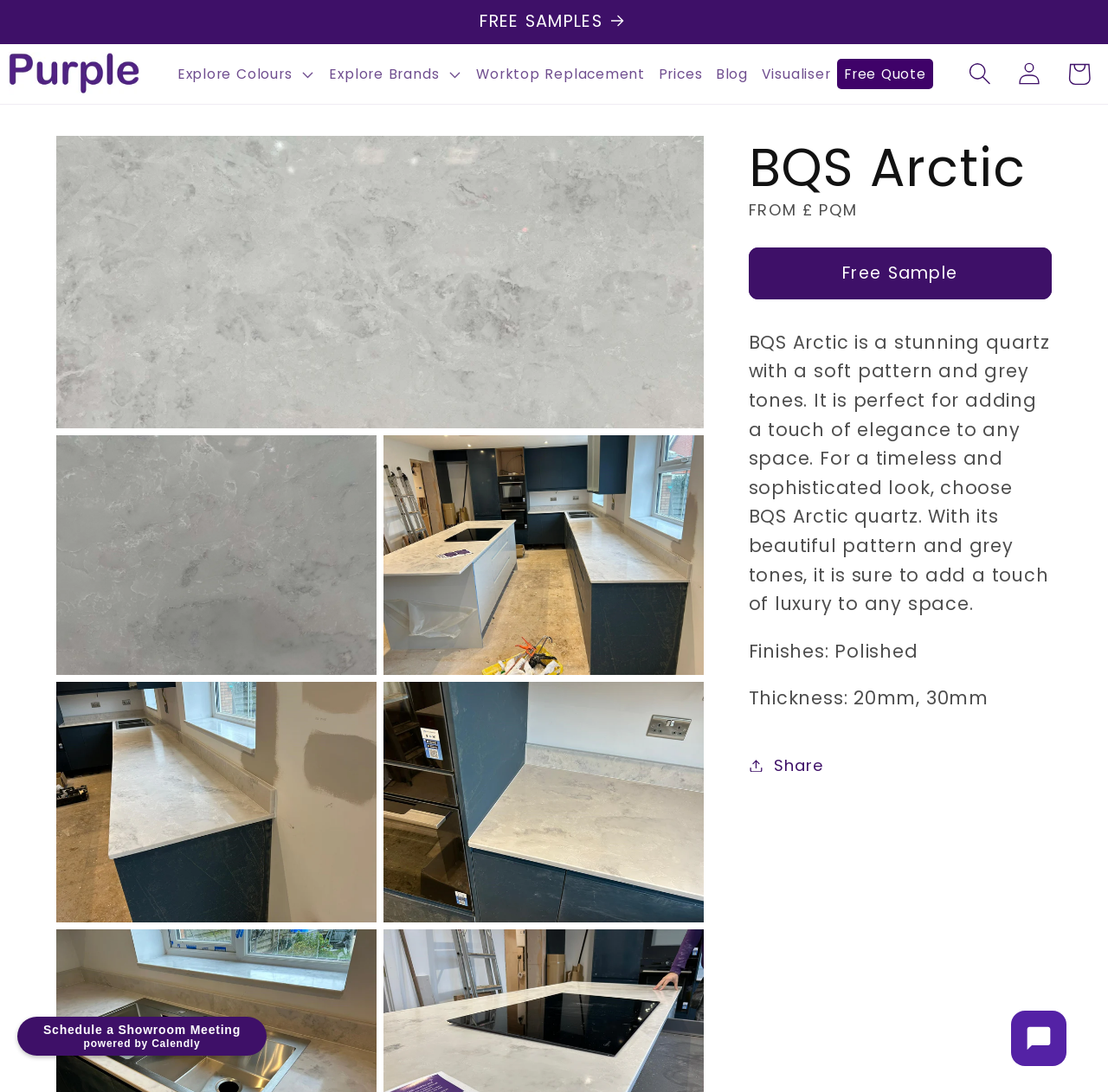Specify the bounding box coordinates for the region that must be clicked to perform the given instruction: "Schedule a showroom meeting".

[0.039, 0.937, 0.217, 0.949]